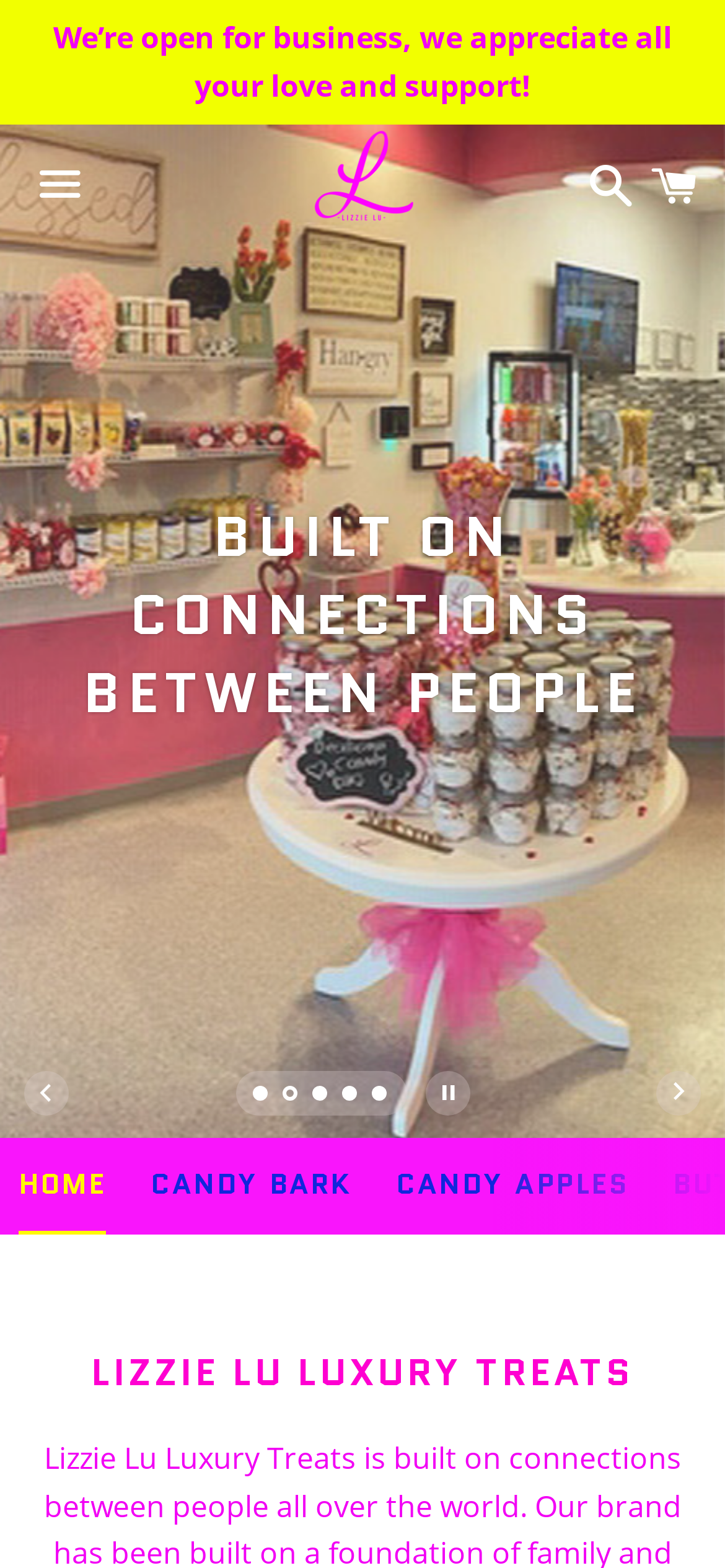What are the three main navigation links at the top of the webpage?
Based on the image, answer the question with a single word or brief phrase.

Menu, Search, Cart